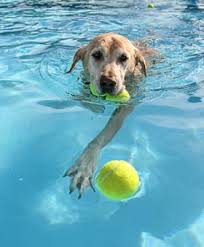Explain in detail what you see in the image.

This captivating image showcases a joyful dog swimming in a clear blue pool, holding a bright green tennis ball in its mouth. The dog, with its ears flopped back, is fully engaged in play, perfectly embodying the essence of fun and exercise that water brings. In the foreground, another vibrant yellow tennis ball floats just below the surface, inviting the dog to dive deeper for a game of fetch. This scene beautifully illustrates the idea of "Water Fetch," one of the recommended activities designed to keep dogs active and entertained, especially for those who enjoy splashing in water. The image aligns perfectly with the theme of enhancing playtime and bonding experiences between pet owners and their furry friends, encouraging creativity in exercise regimens.